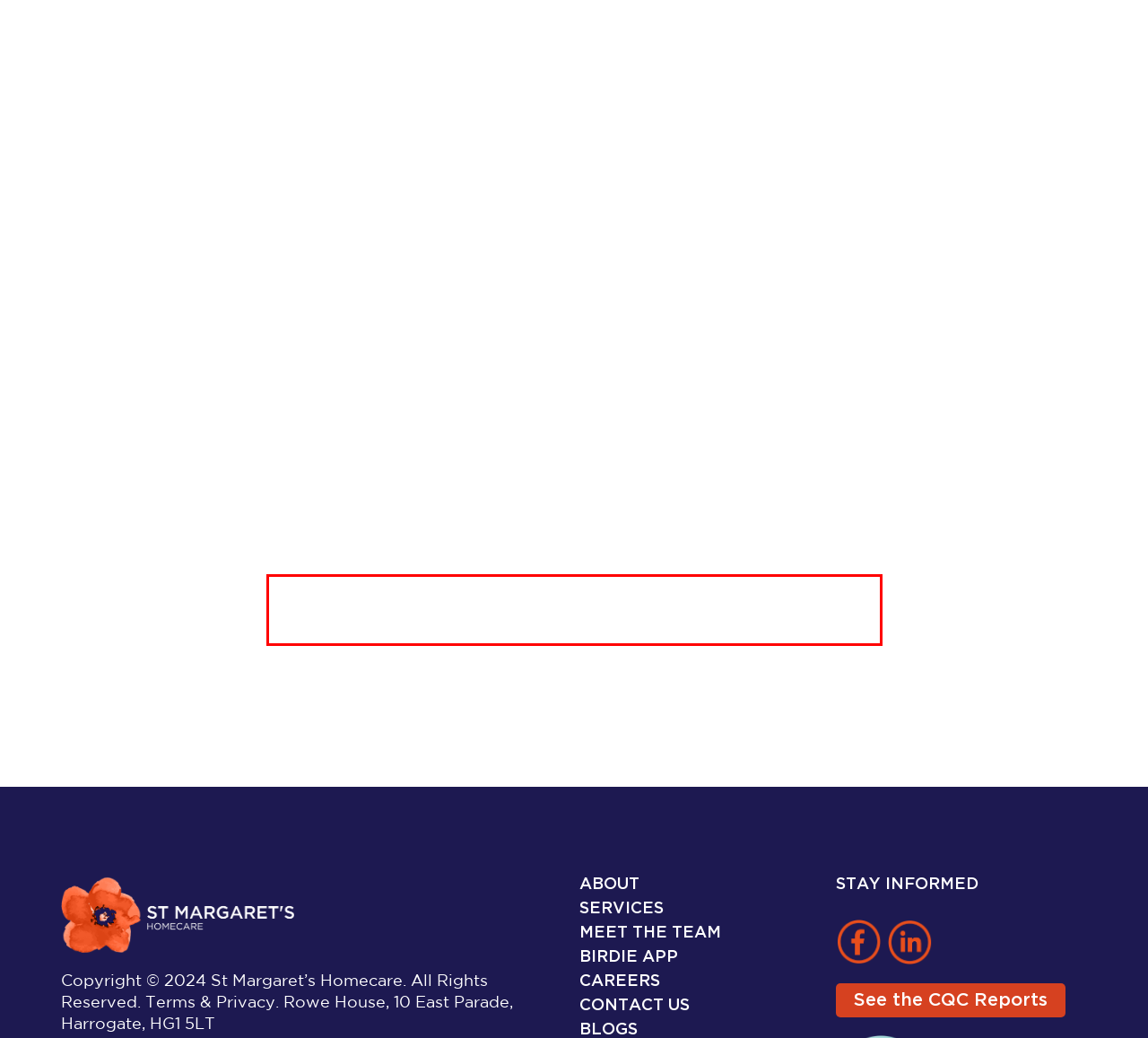Examine the webpage screenshot and use OCR to obtain the text inside the red bounding box.

If you would like to enquire about working for us please fill out the online form and one of our dedicated team will be in touch to discuss things further.